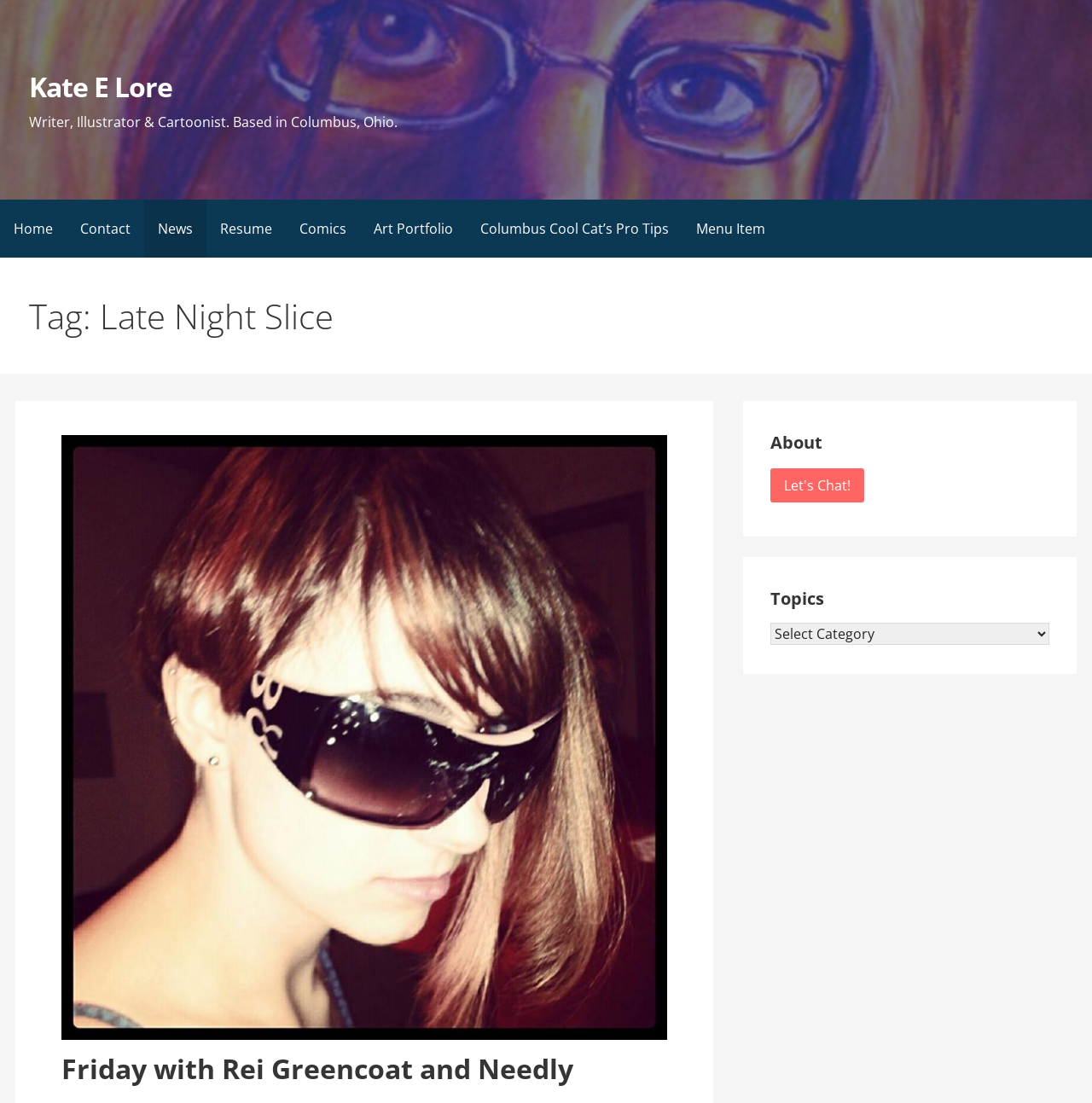Please provide the bounding box coordinates for the element that needs to be clicked to perform the instruction: "view art portfolio". The coordinates must consist of four float numbers between 0 and 1, formatted as [left, top, right, bottom].

[0.33, 0.181, 0.427, 0.233]